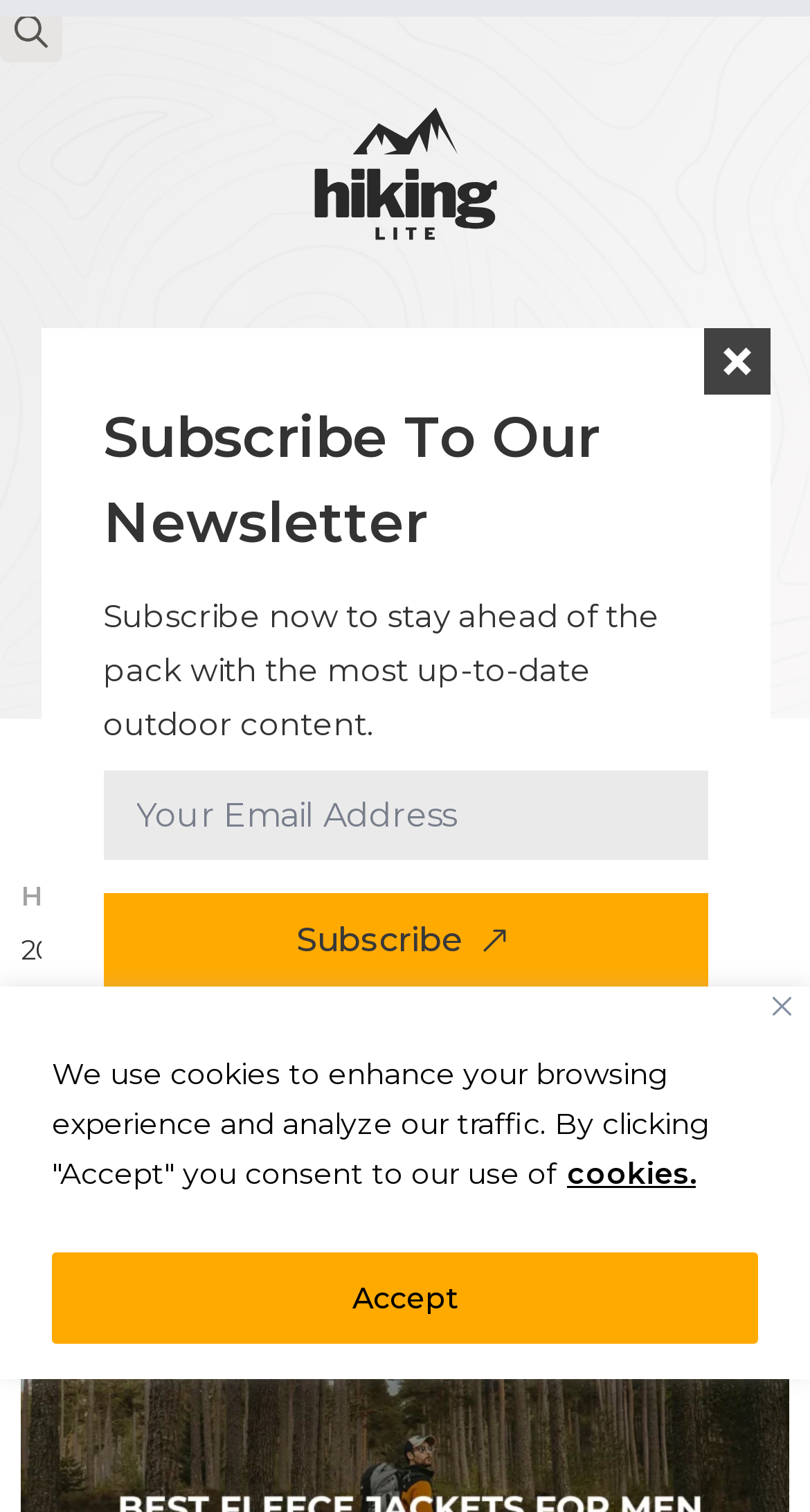Using the description: "Accept", determine the UI element's bounding box coordinates. Ensure the coordinates are in the format of four float numbers between 0 and 1, i.e., [left, top, right, bottom].

[0.064, 0.828, 0.936, 0.888]